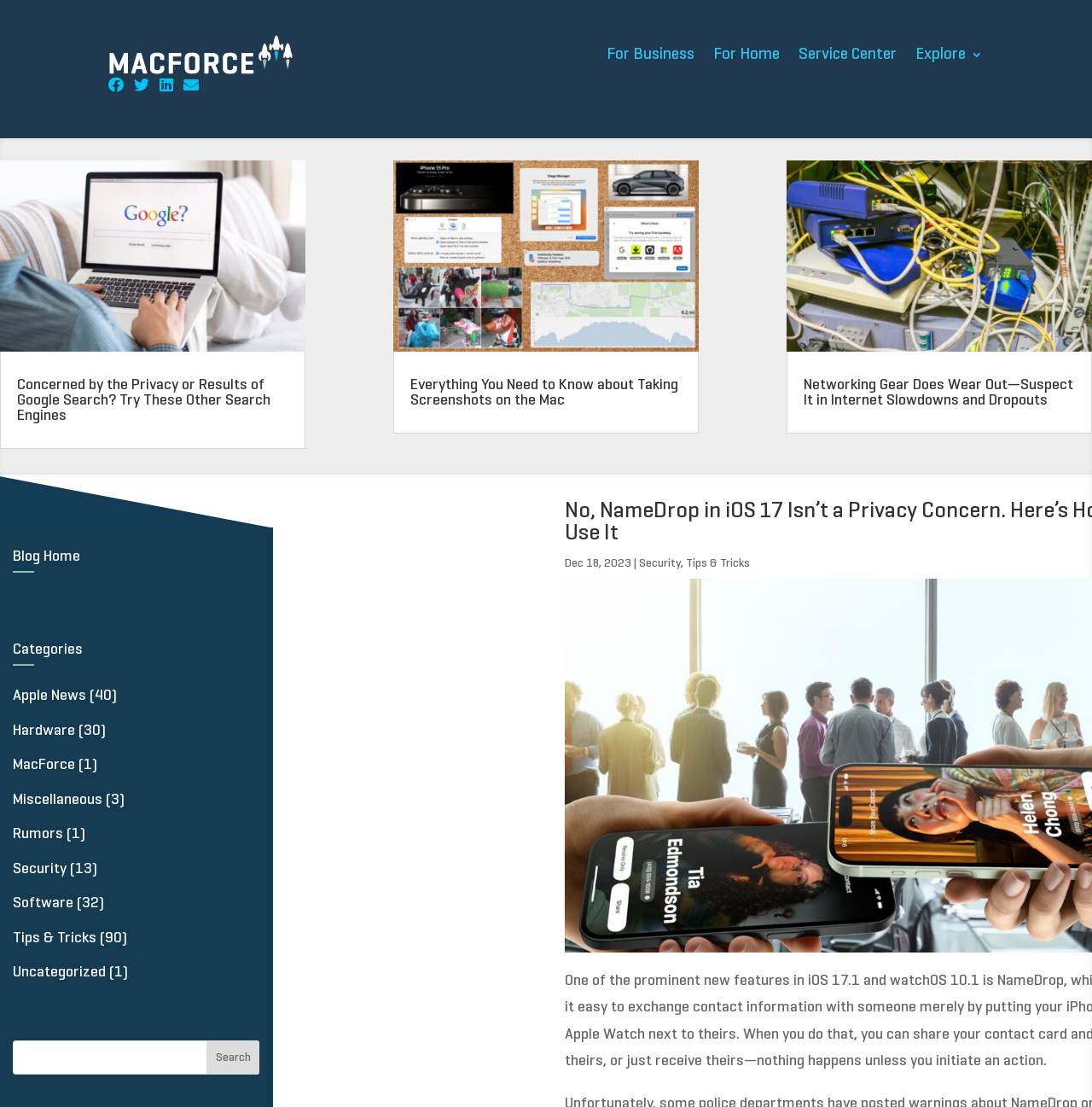Predict the bounding box coordinates for the UI element described as: "Tips & Tricks". The coordinates should be four float numbers between 0 and 1, presented as [left, top, right, bottom].

[0.012, 0.84, 0.088, 0.854]